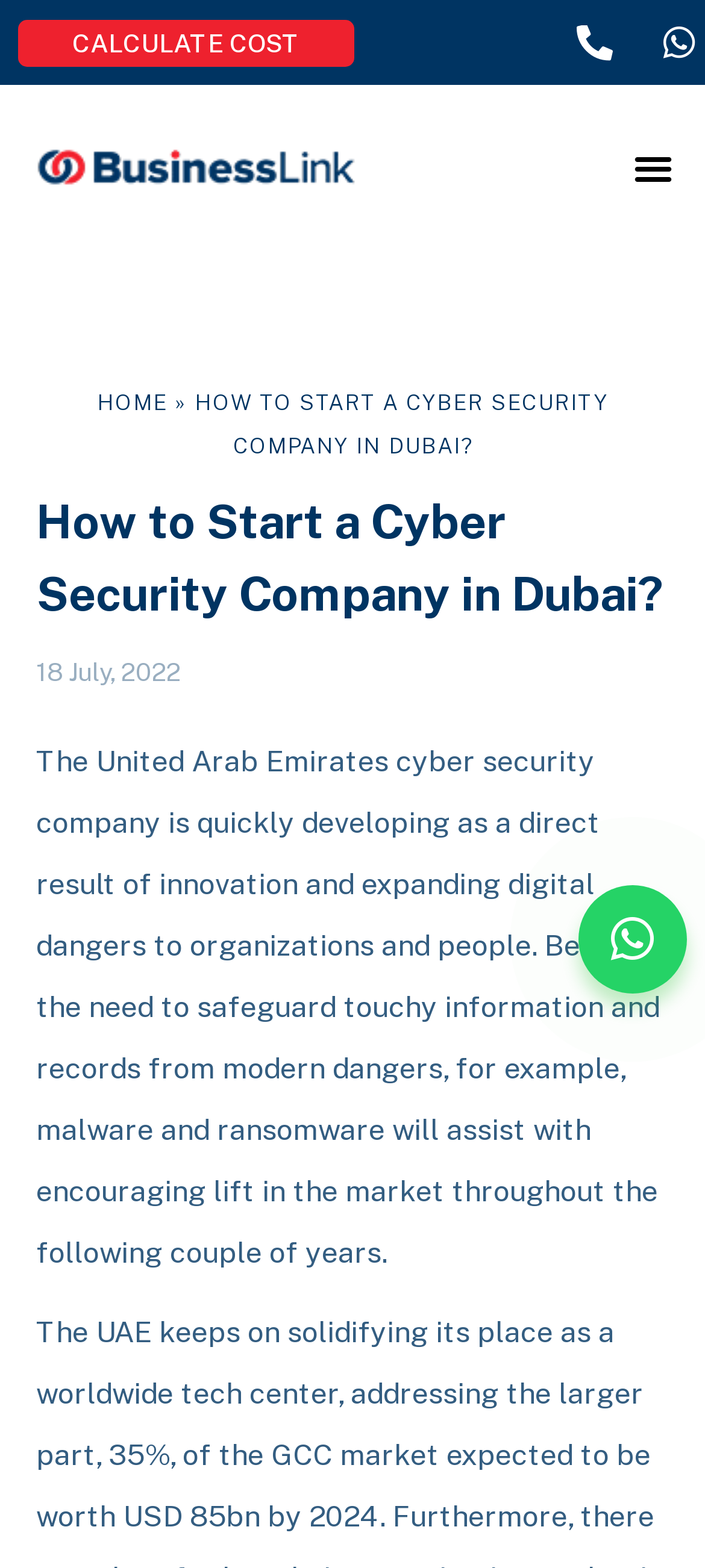What is the purpose of the button at the top right corner?
Please look at the screenshot and answer using one word or phrase.

Menu Toggle